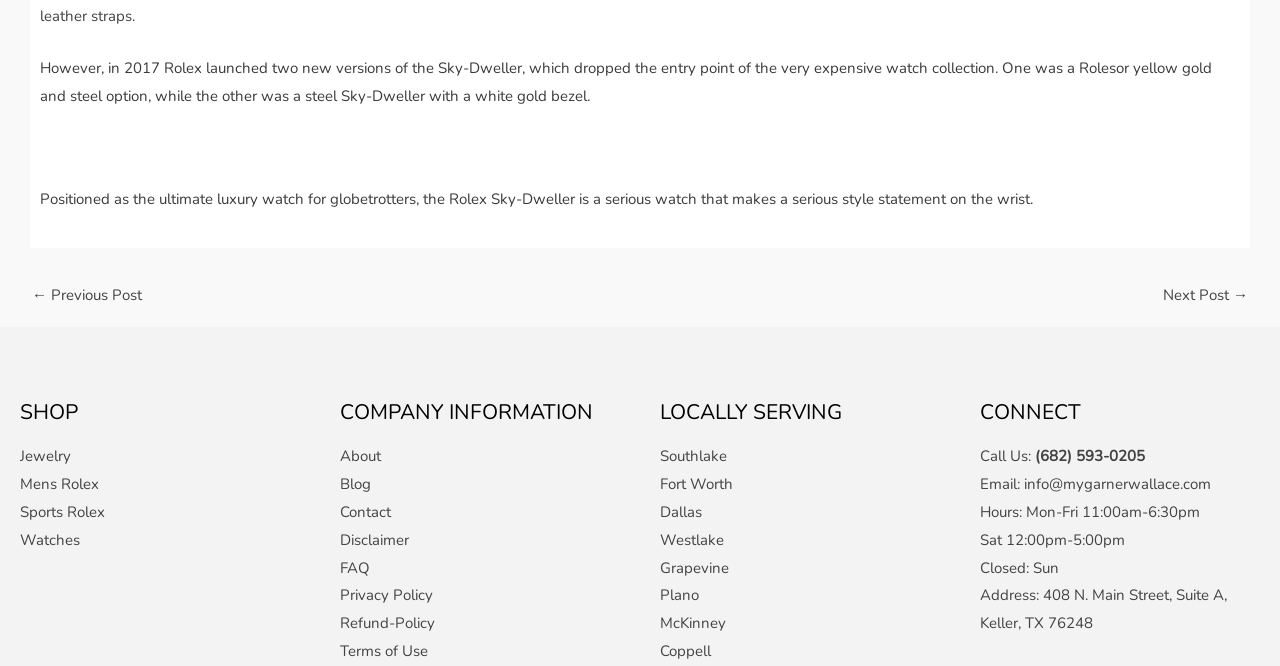What type of watch is discussed in the article?
Please give a detailed and thorough answer to the question, covering all relevant points.

The article discusses the Rolex Sky-Dweller, which is a luxury watch designed for globetrotters. The text mentions that Rolex launched two new versions of the Sky-Dweller in 2017, making it more accessible to a wider range of customers.